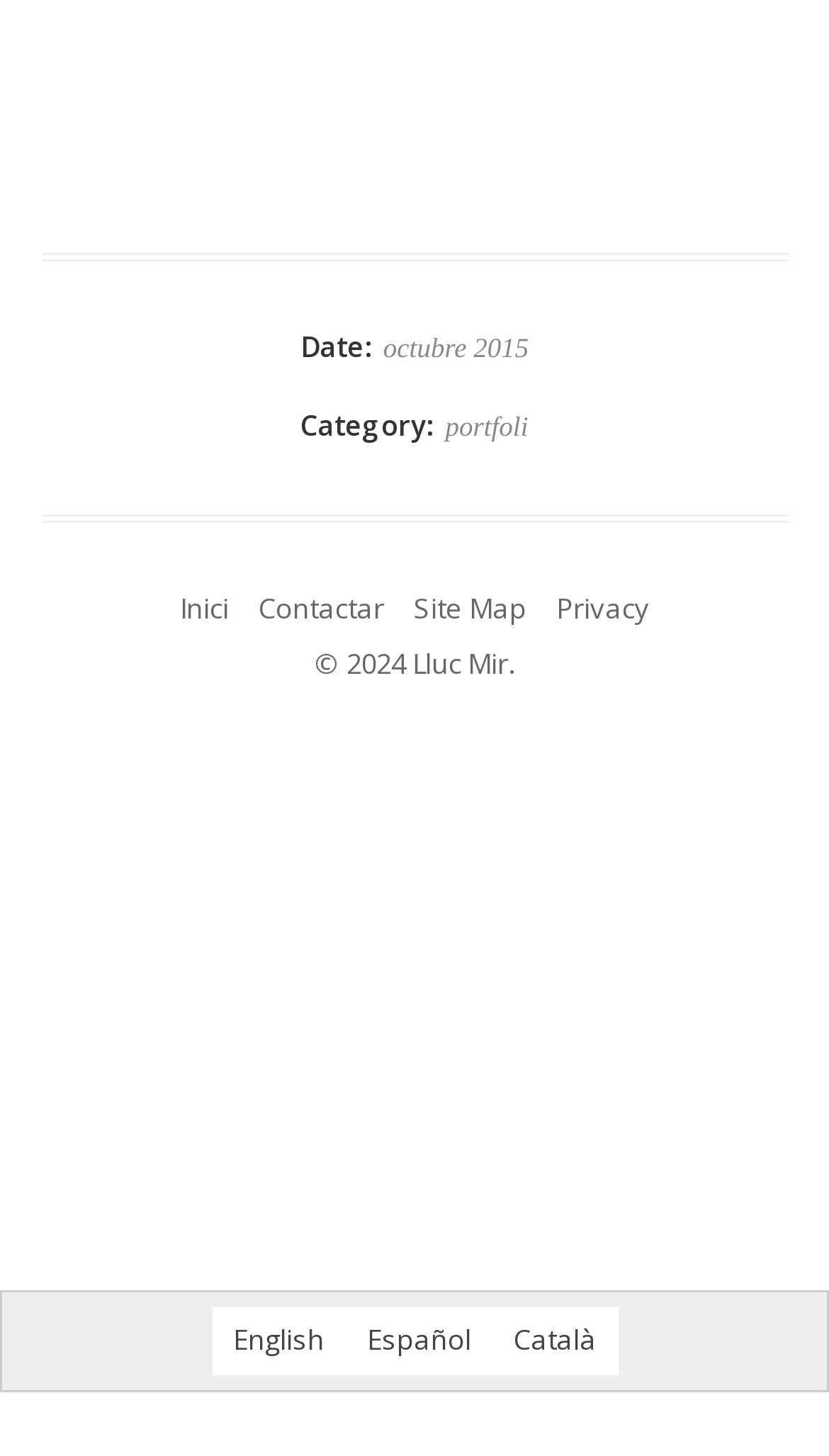From the details in the image, provide a thorough response to the question: What is the purpose of the links at the bottom of the webpage?

The links at the bottom of the webpage, including '+ Inici', '+ Contactar', '+ Site Map', and '+ Privacy', suggest that they are used for navigation and accessing different sections of the webpage.